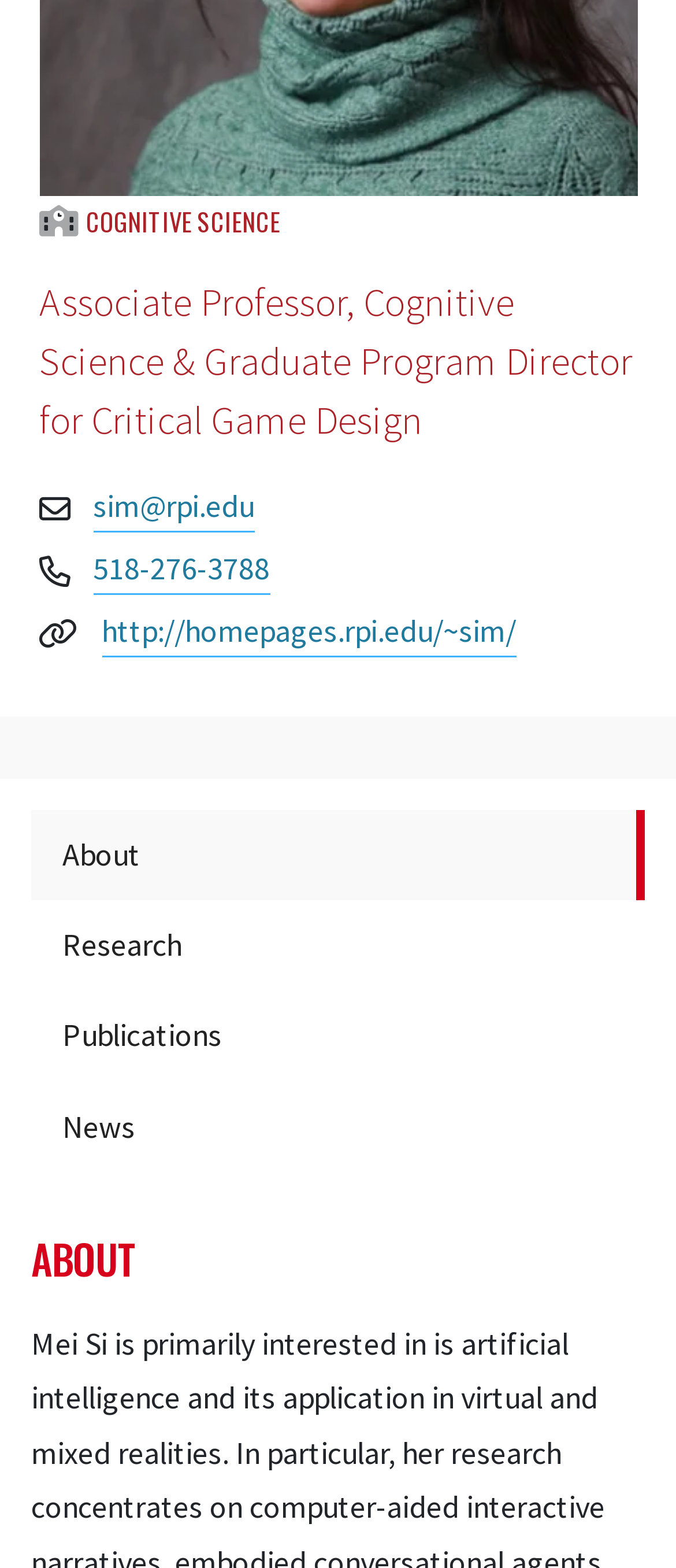Answer the following in one word or a short phrase: 
What is the professor's name?

Not mentioned